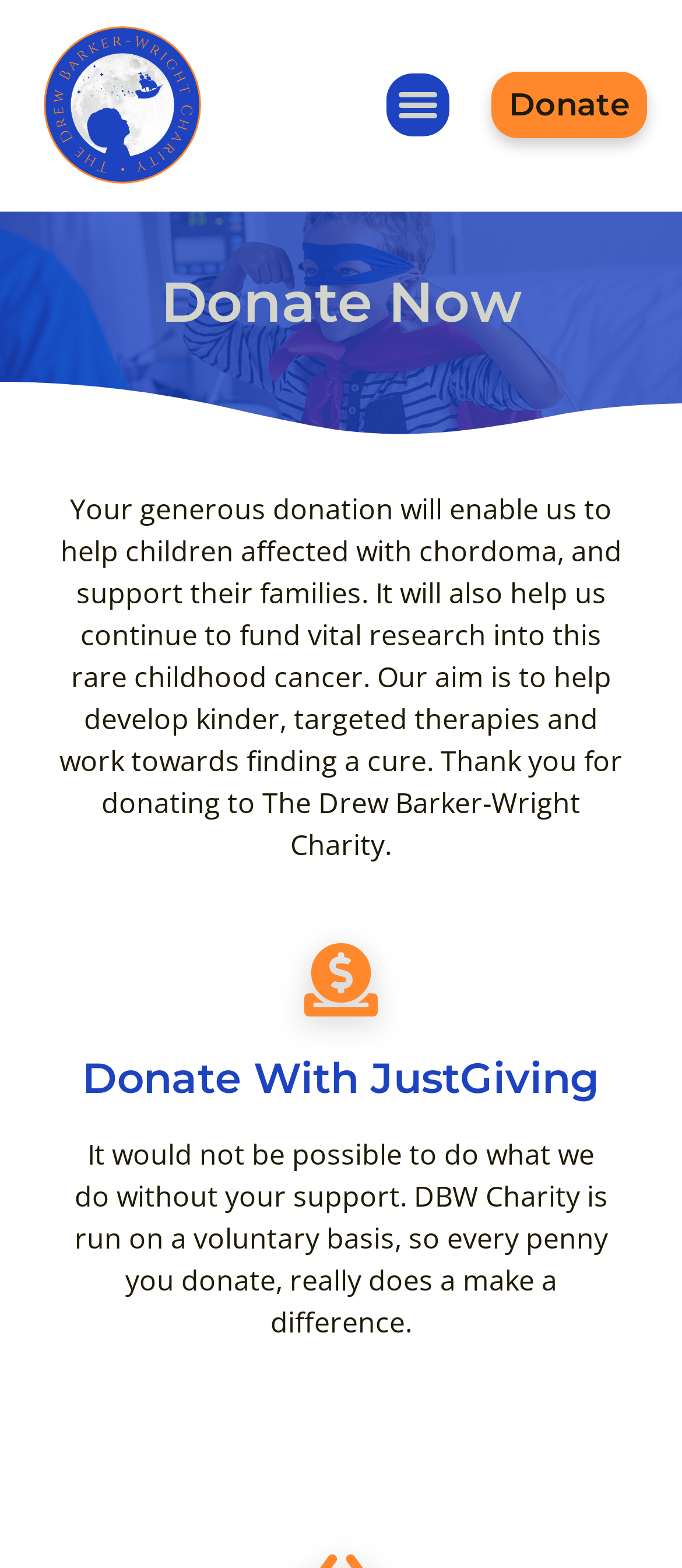Provide your answer in a single word or phrase: 
What will my donation be used for?

Research and support